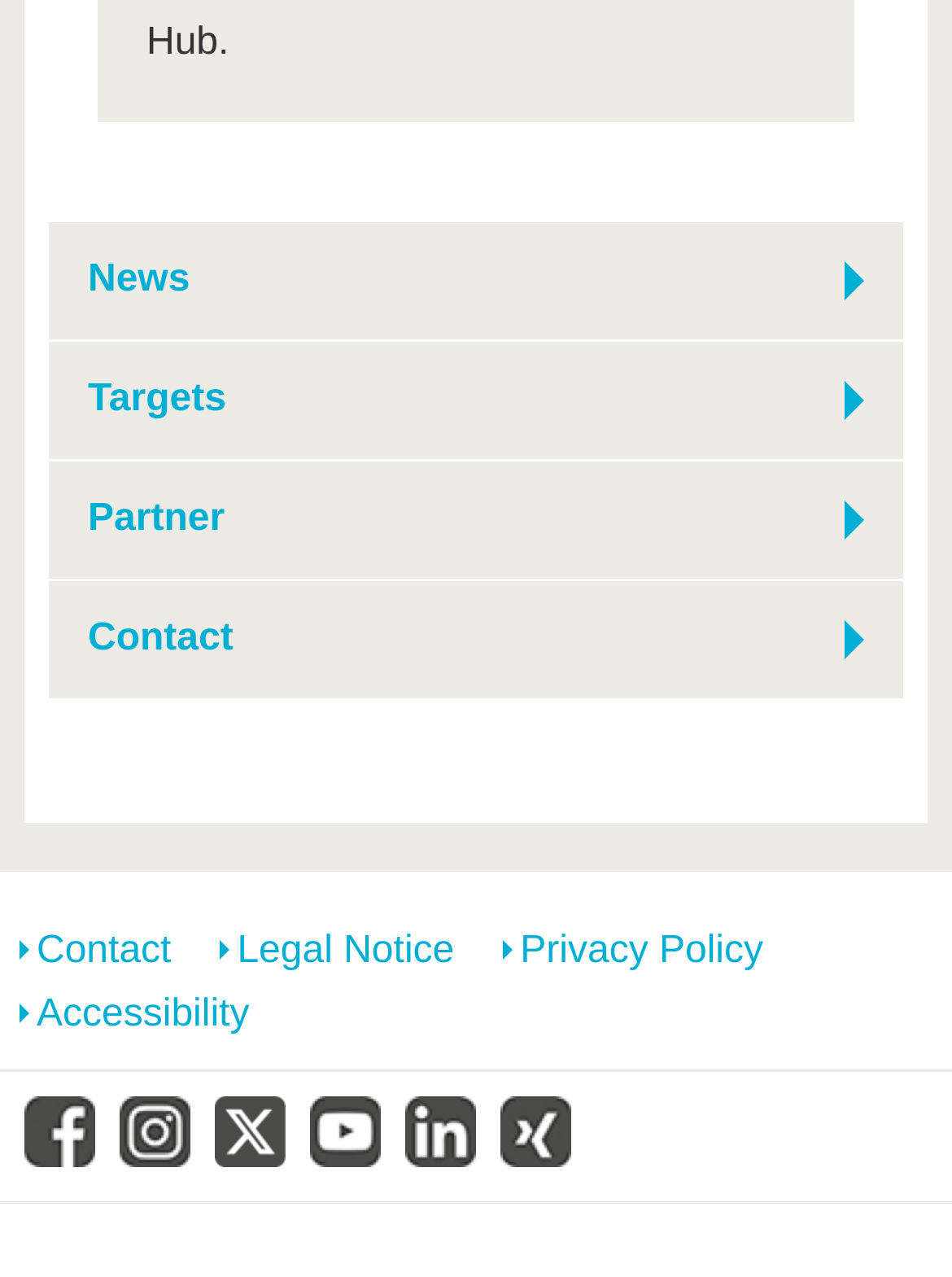Specify the bounding box coordinates of the area to click in order to follow the given instruction: "View Partner."

[0.051, 0.362, 0.949, 0.453]